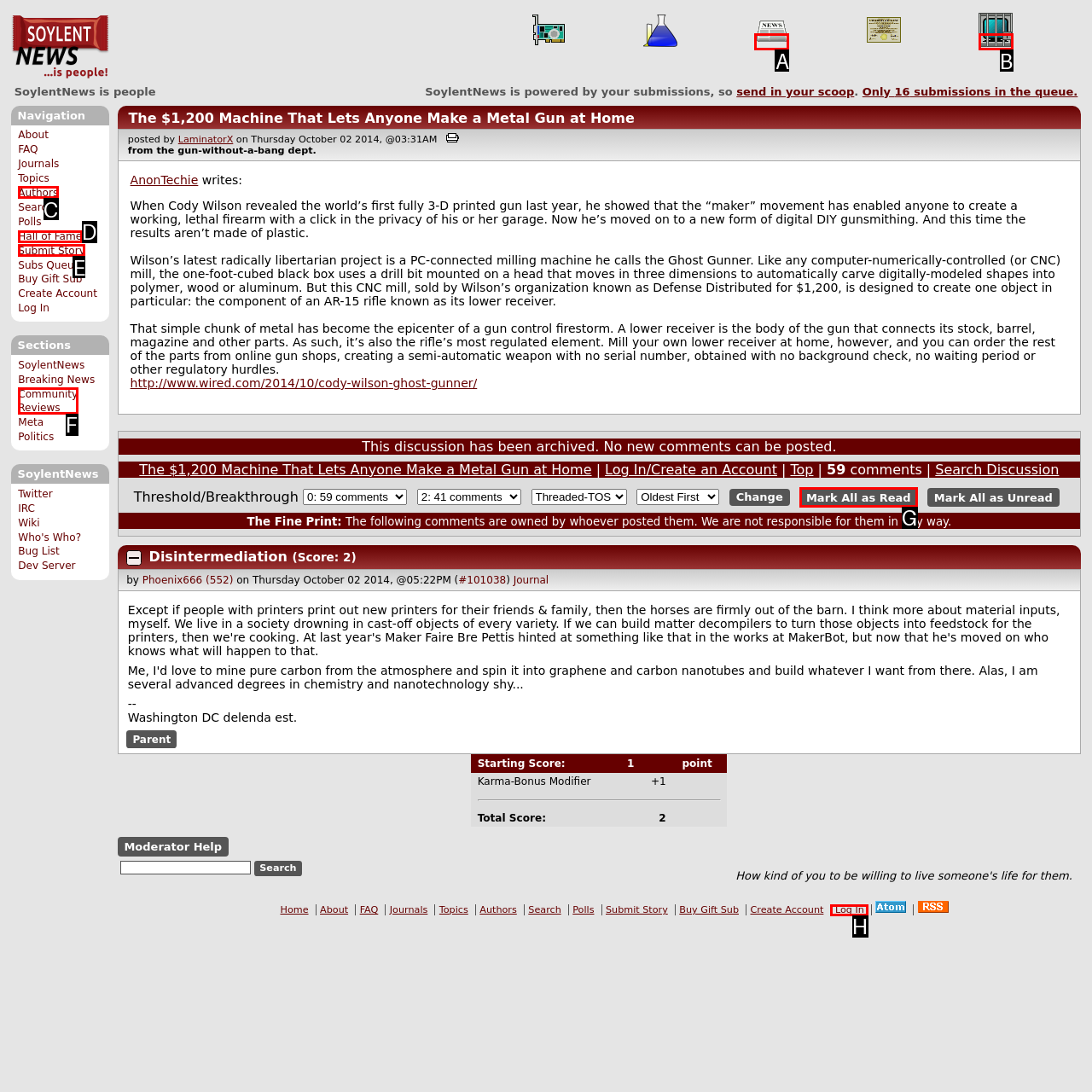Determine the right option to click to perform this task: View the 'Hall of Fame'
Answer with the correct letter from the given choices directly.

D